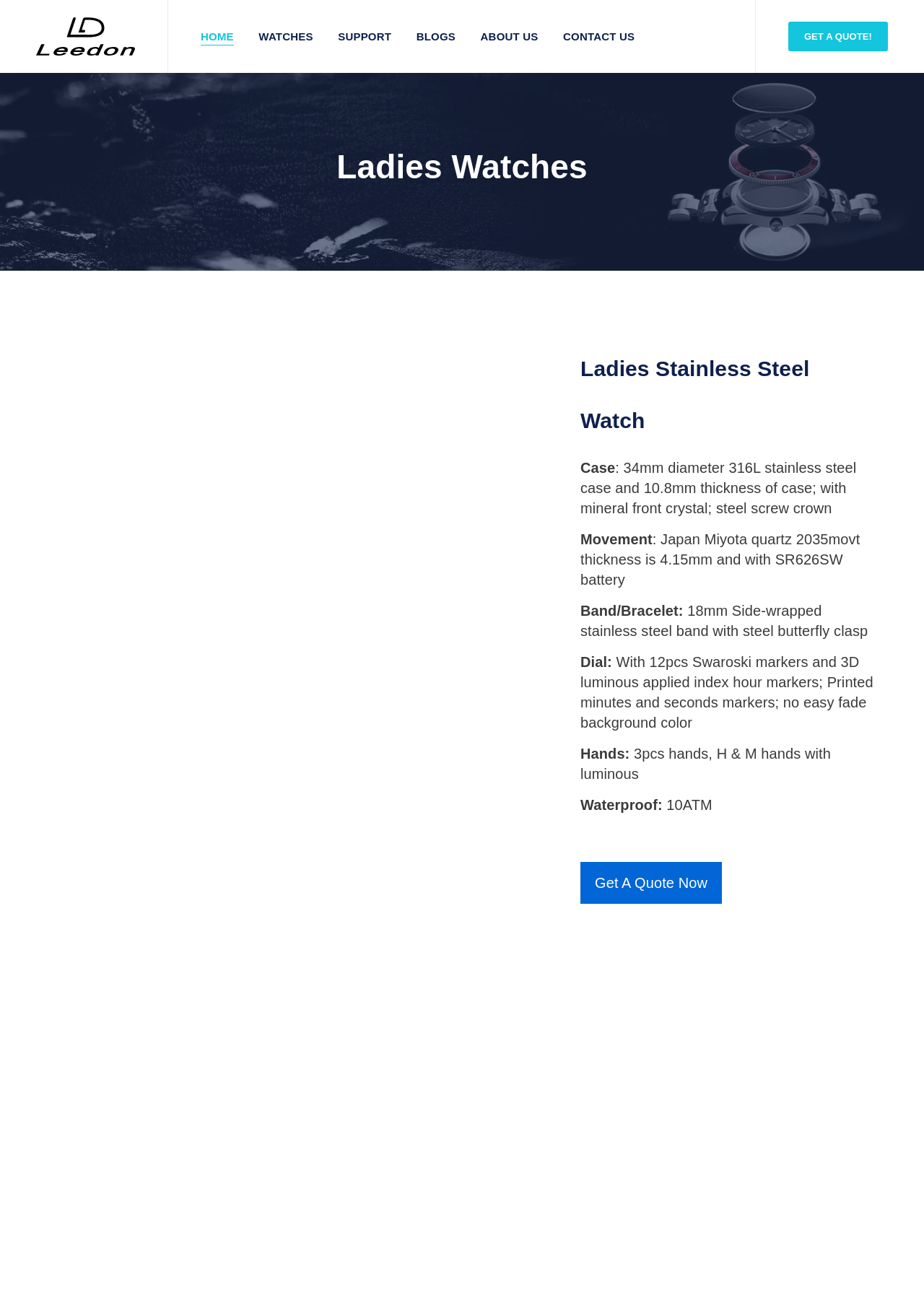What is the water resistance of the watch?
We need a detailed and meticulous answer to the question.

I found the answer by looking at the 'Waterproof:' section of the webpage, which describes the water resistance as '10ATM'.